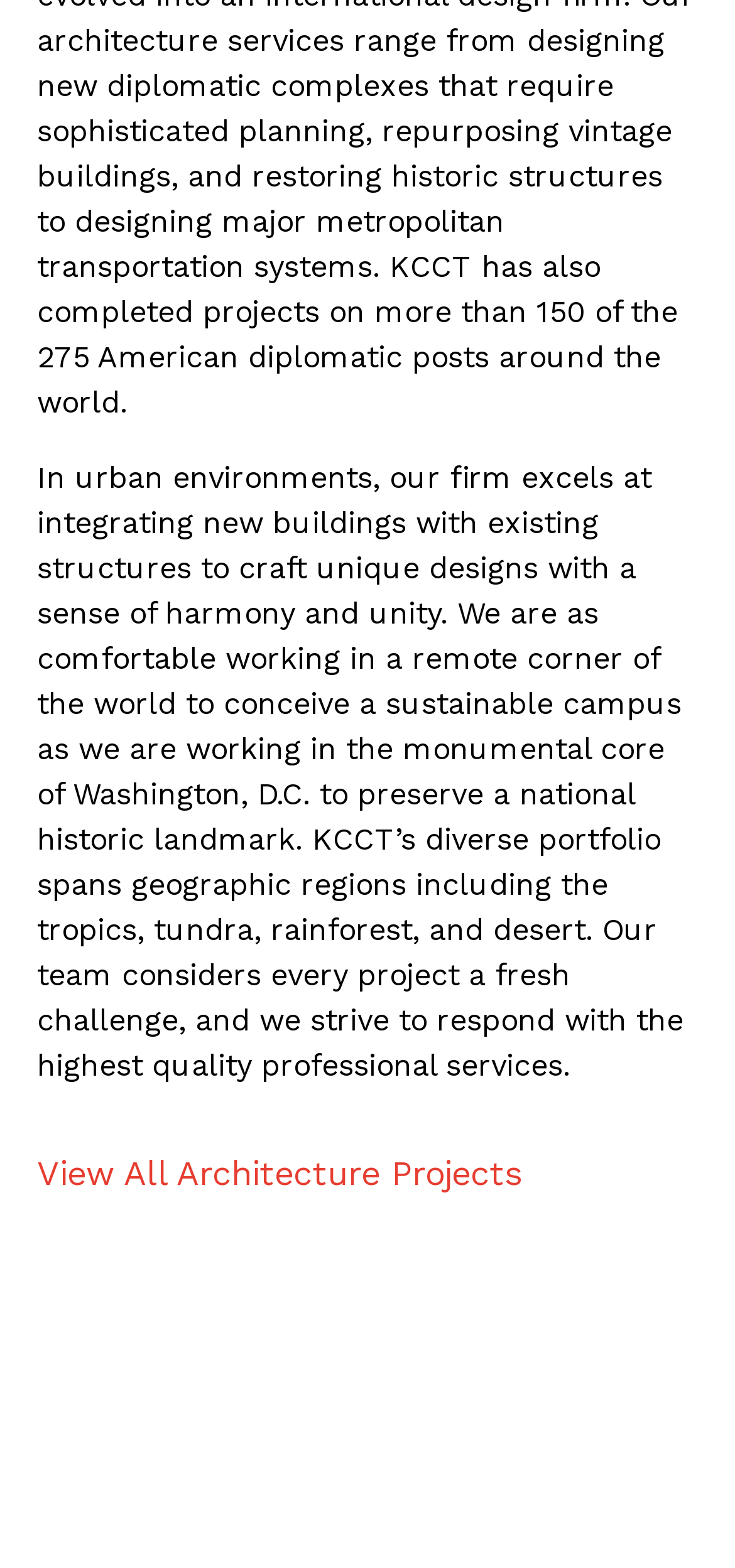Using the element description: "View All Architecture Projects", determine the bounding box coordinates. The coordinates should be in the format [left, top, right, bottom], with values between 0 and 1.

[0.051, 0.738, 0.712, 0.759]